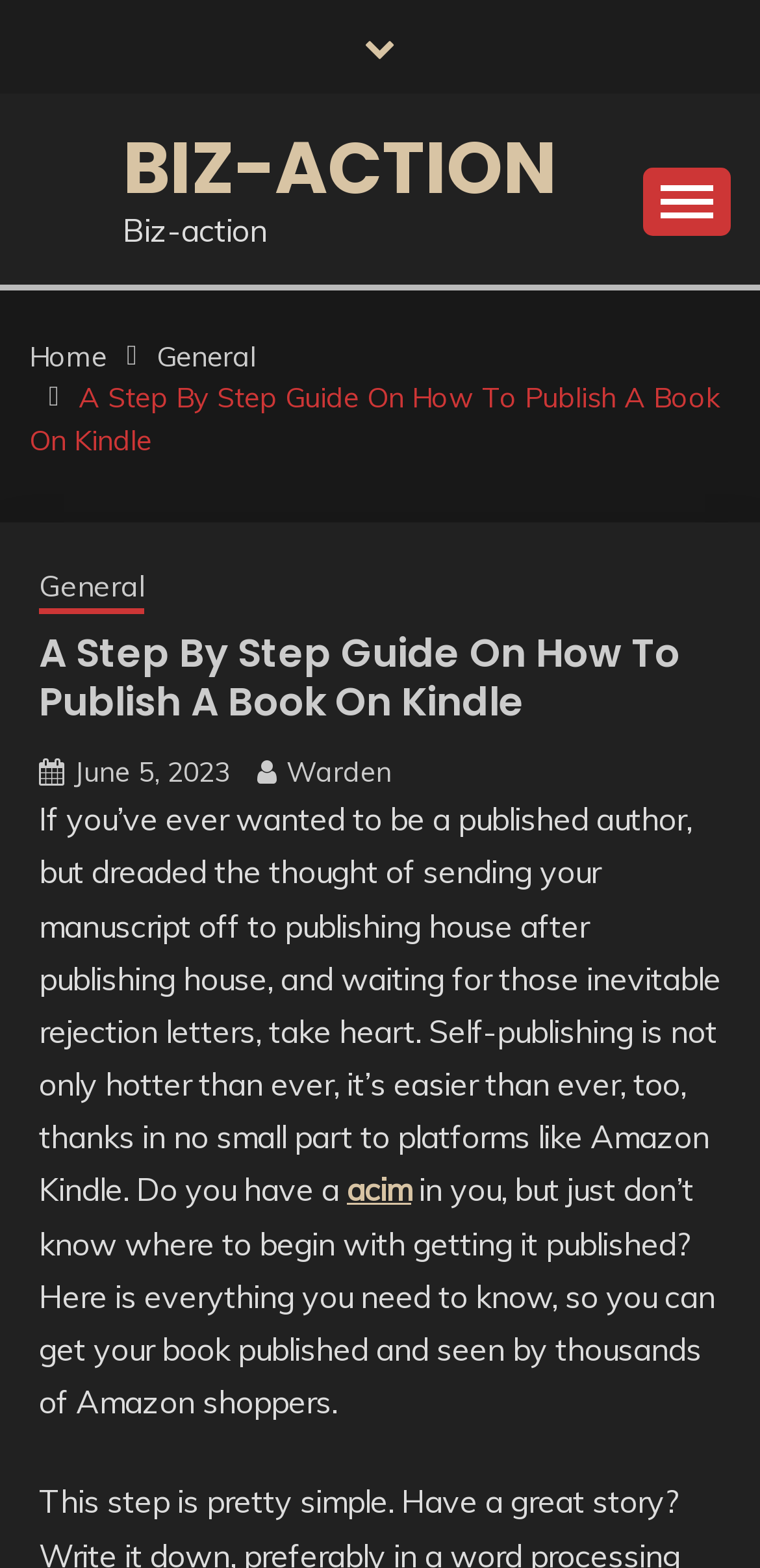Provide a brief response to the question below using a single word or phrase: 
What is the date mentioned on the webpage?

June 5, 2023